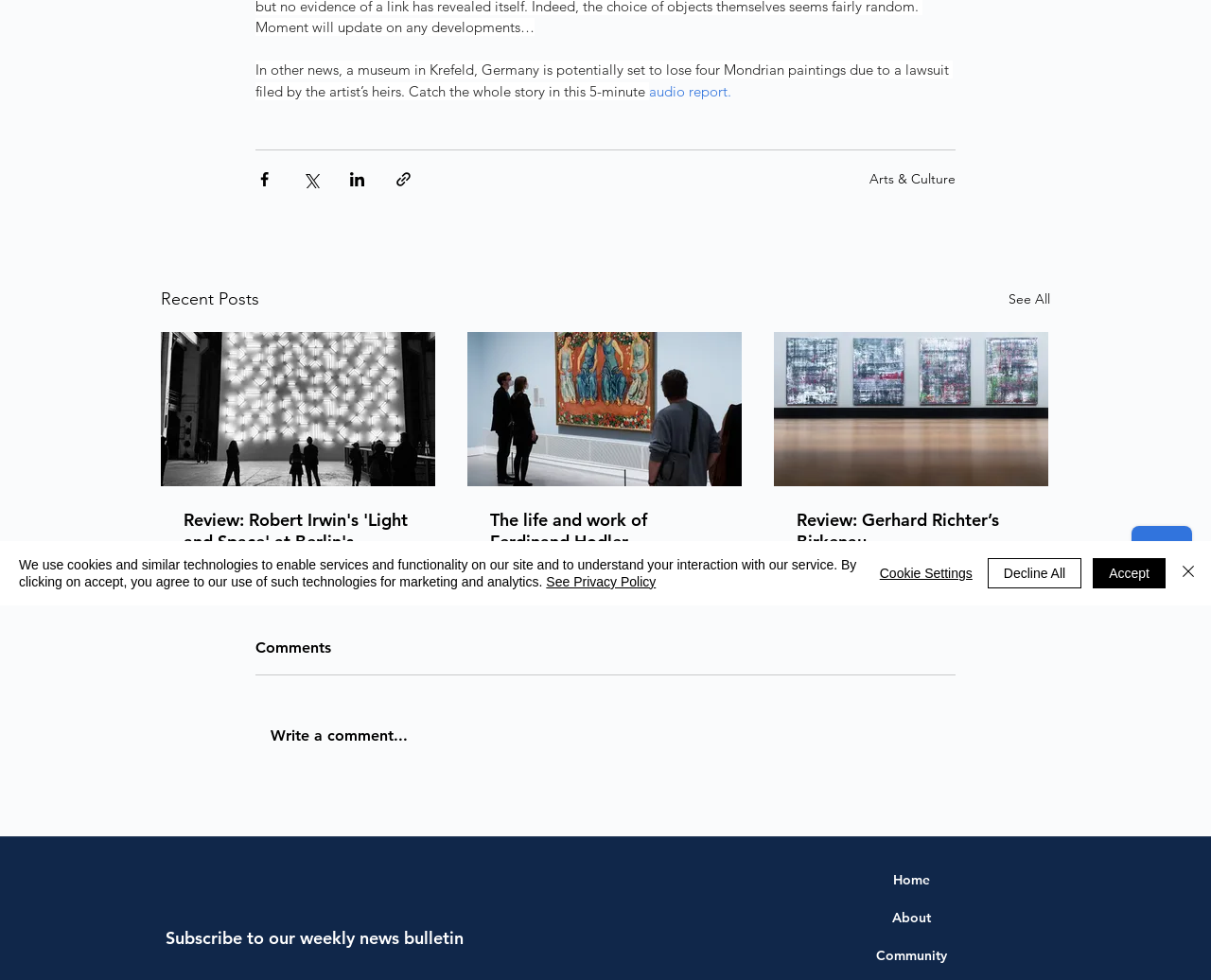Provide the bounding box coordinates for the UI element described in this sentence: "See All". The coordinates should be four float values between 0 and 1, i.e., [left, top, right, bottom].

[0.833, 0.292, 0.867, 0.319]